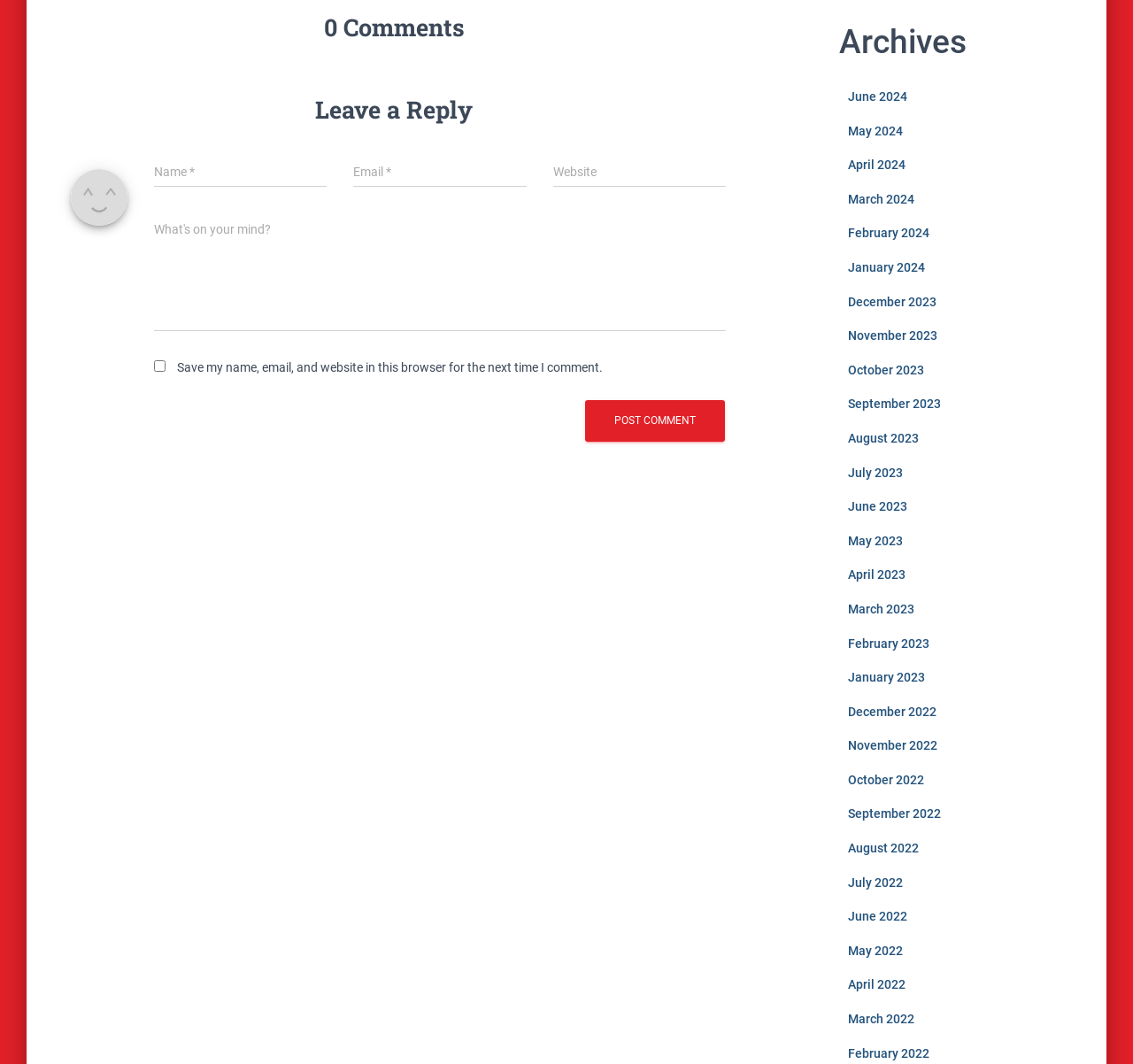Please predict the bounding box coordinates of the element's region where a click is necessary to complete the following instruction: "Enter your name". The coordinates should be represented by four float numbers between 0 and 1, i.e., [left, top, right, bottom].

[0.136, 0.146, 0.289, 0.176]